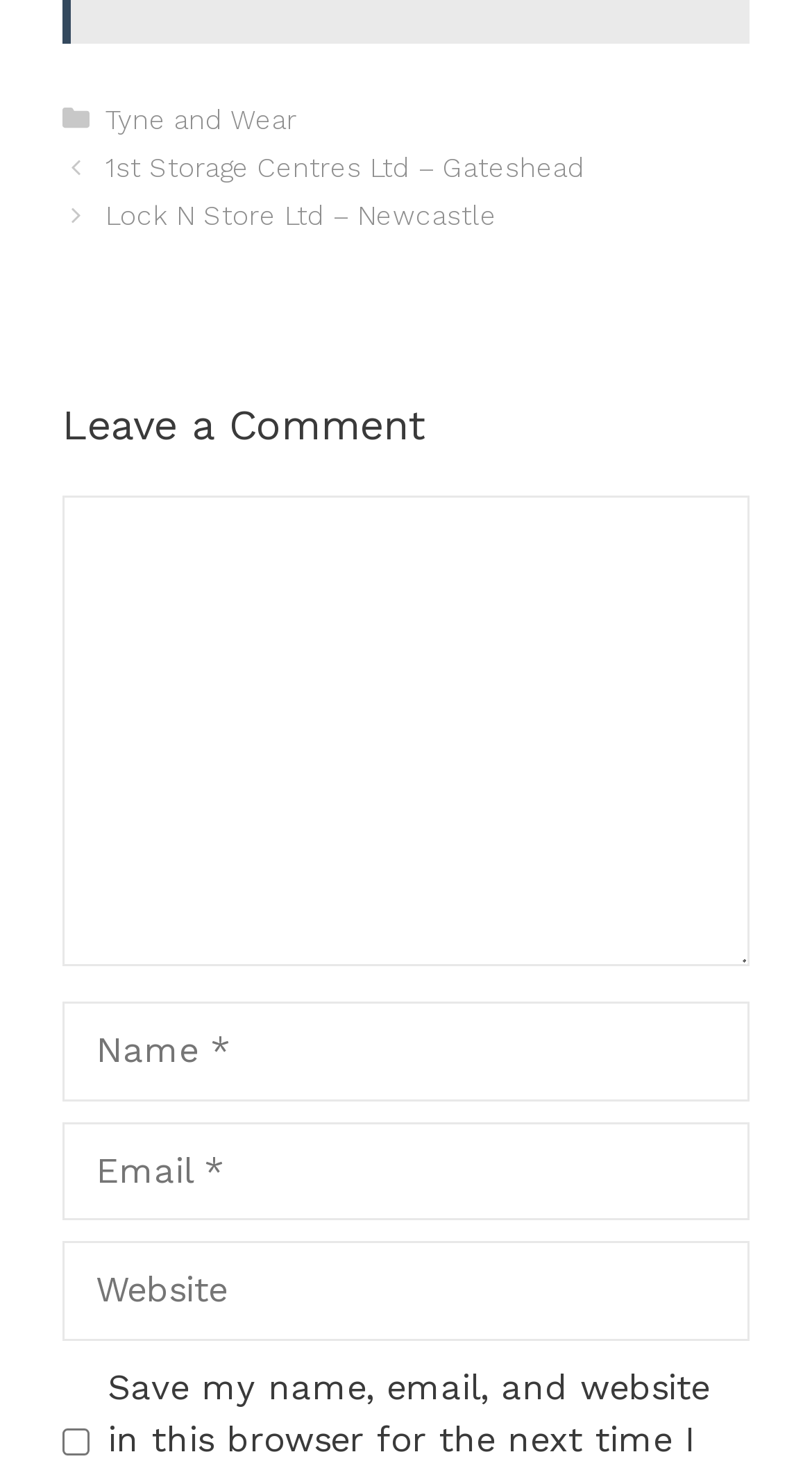Please find the bounding box coordinates of the element that must be clicked to perform the given instruction: "Click on the 'Tyne and Wear' link". The coordinates should be four float numbers from 0 to 1, i.e., [left, top, right, bottom].

[0.13, 0.07, 0.366, 0.091]